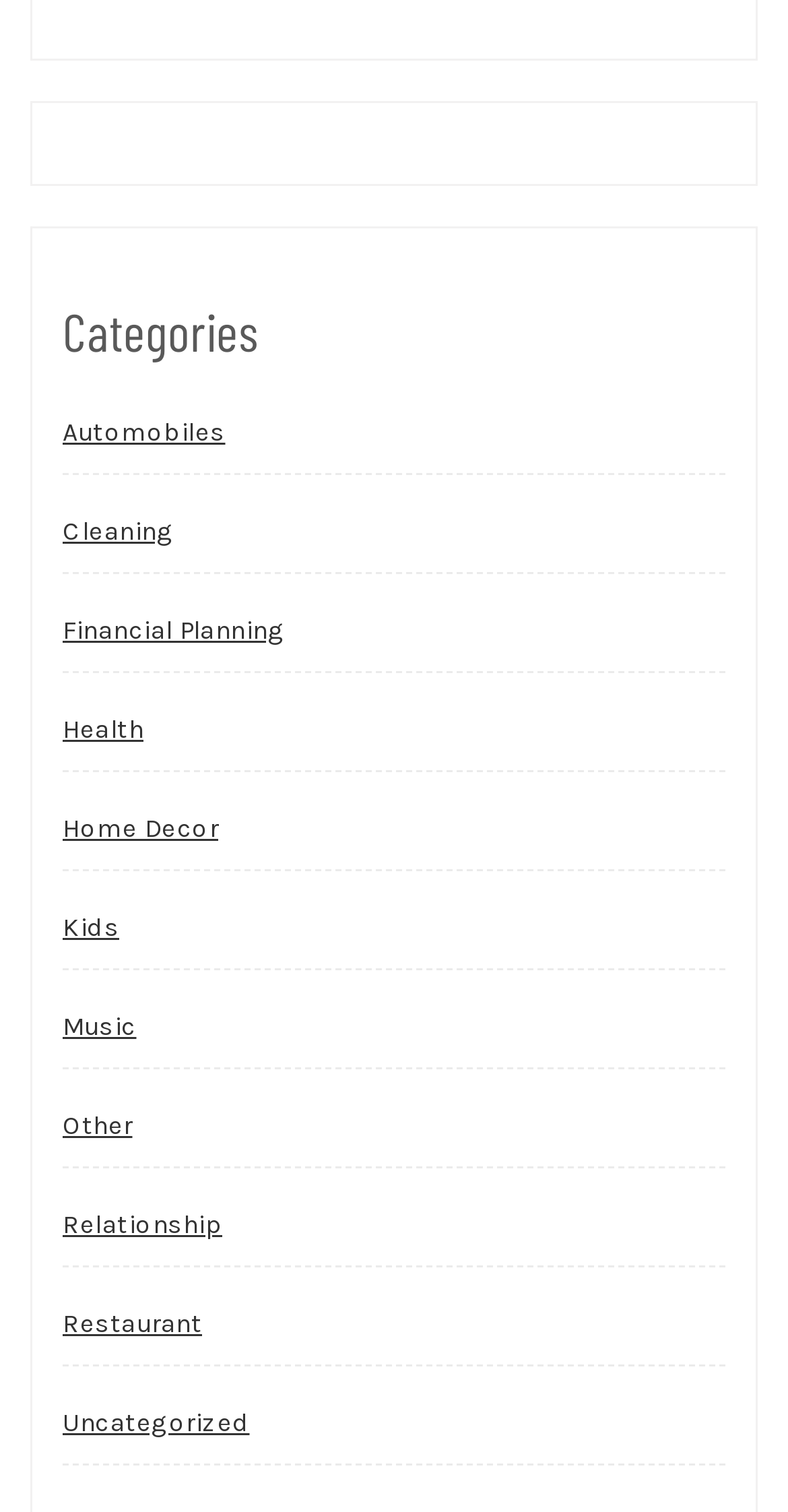Give a one-word or short phrase answer to this question: 
How many categories are listed?

12